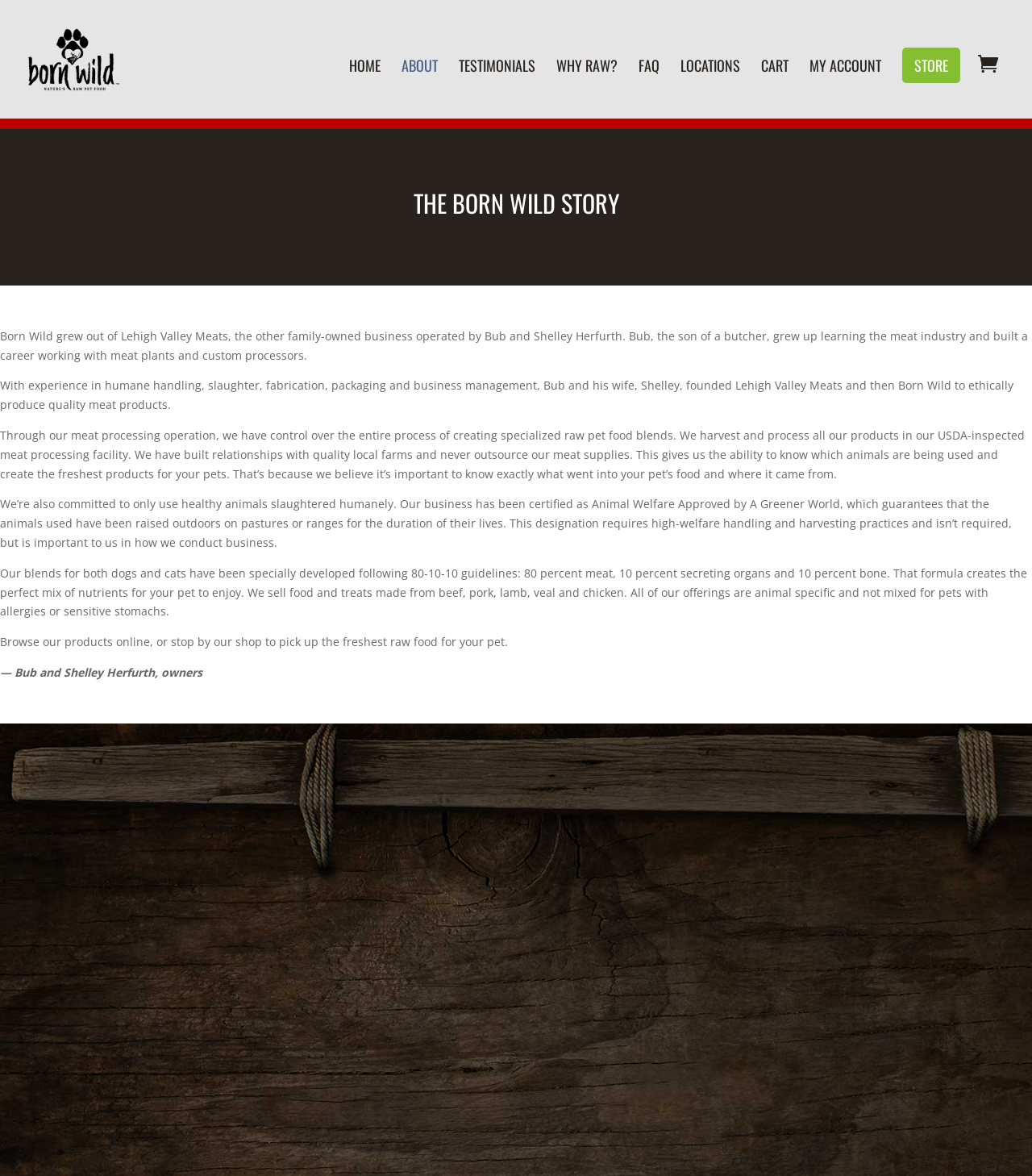Identify and provide the title of the webpage.

THE BORN WILD STORY